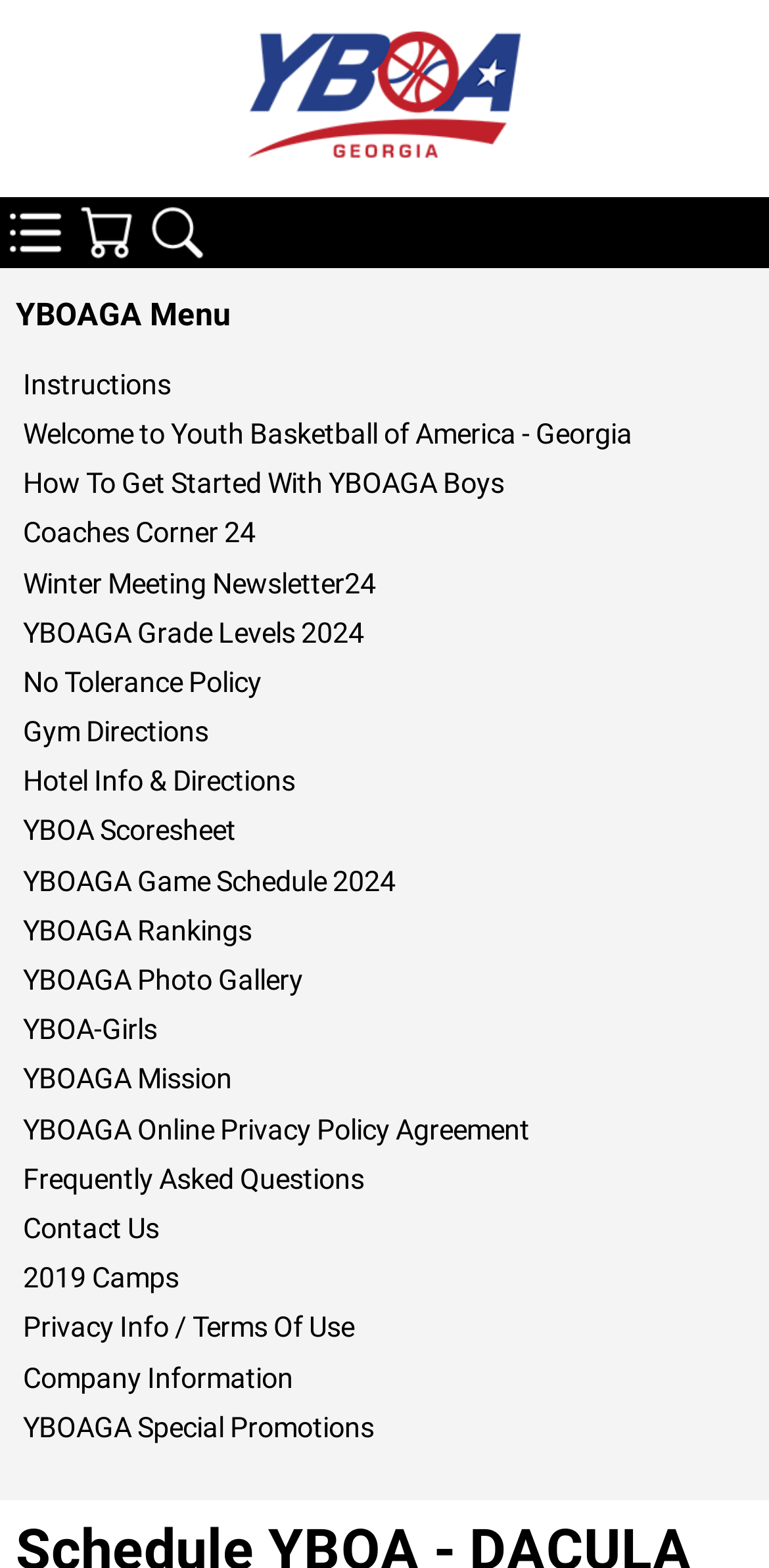Locate the bounding box coordinates of the clickable element to fulfill the following instruction: "Go to Coaches Corner 24". Provide the coordinates as four float numbers between 0 and 1 in the format [left, top, right, bottom].

[0.021, 0.325, 0.906, 0.357]